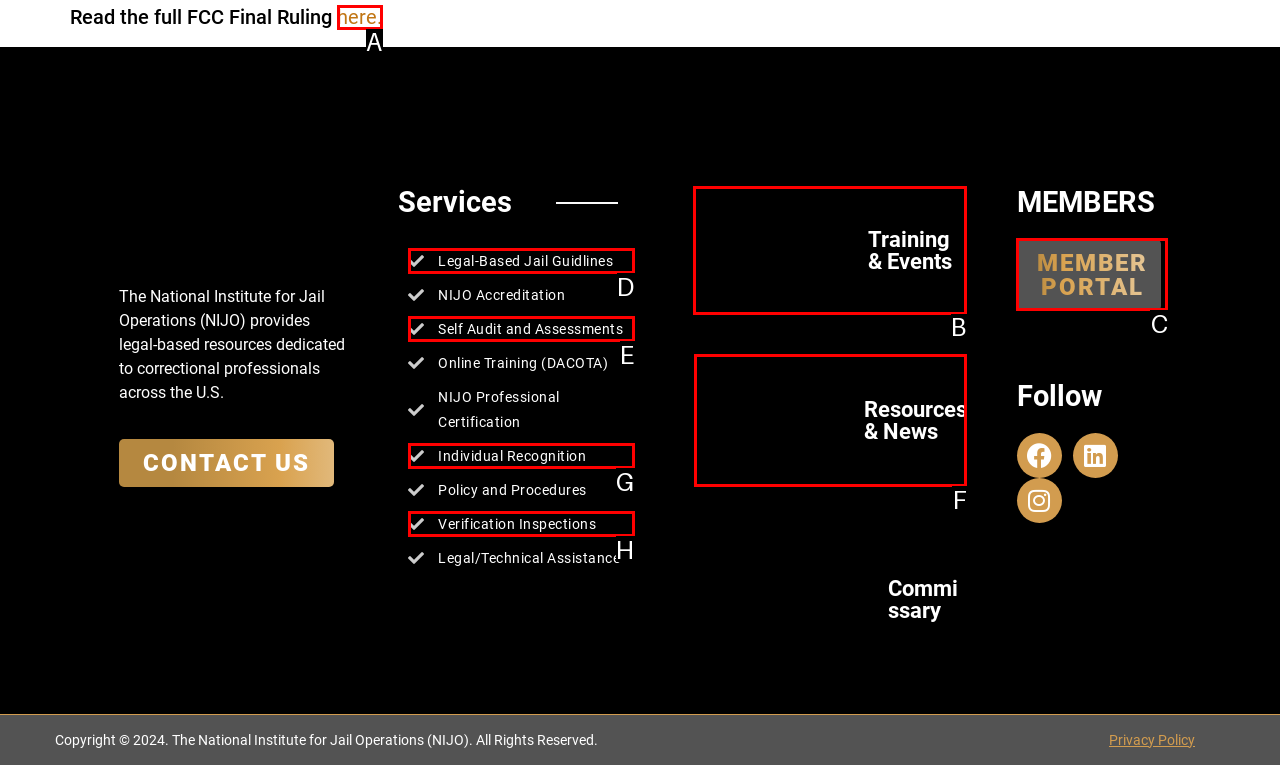Select the HTML element that needs to be clicked to perform the task: Go to Training & Events. Reply with the letter of the chosen option.

B